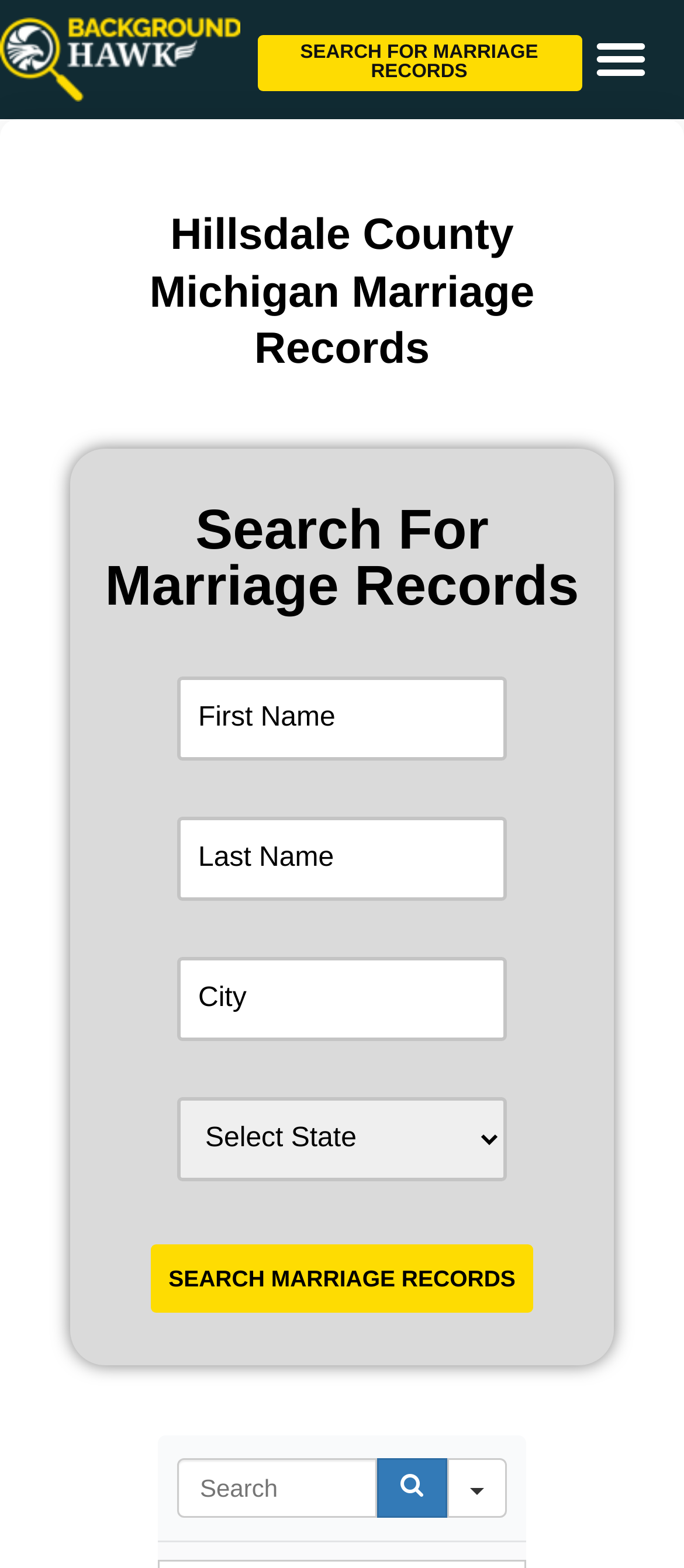How many textboxes are available for search?
Answer the question with detailed information derived from the image.

There are three textboxes available for search: 'First Name', 'Last Name', and 'City'. These textboxes allow users to input specific information to narrow down their search results.